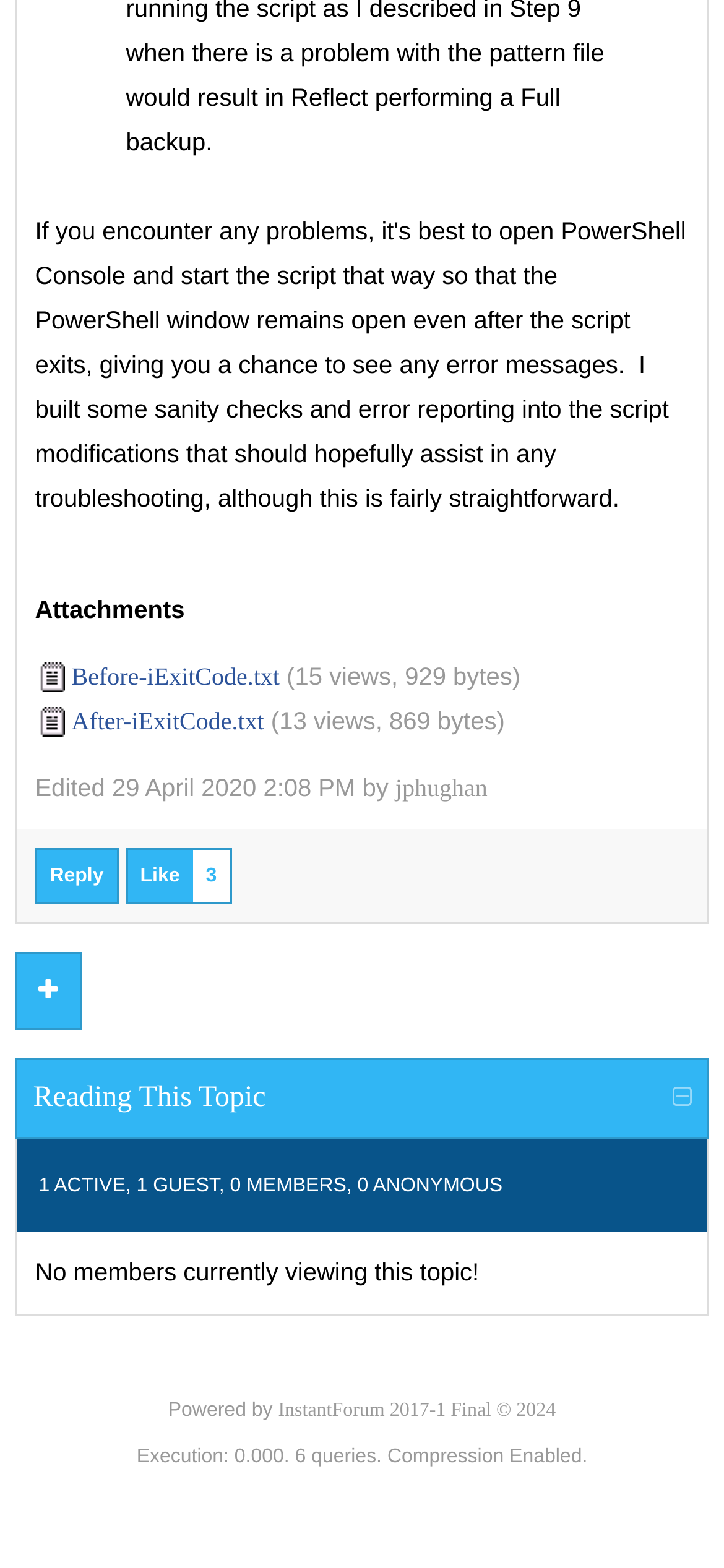Use one word or a short phrase to answer the question provided: 
How many members are currently viewing this topic?

0